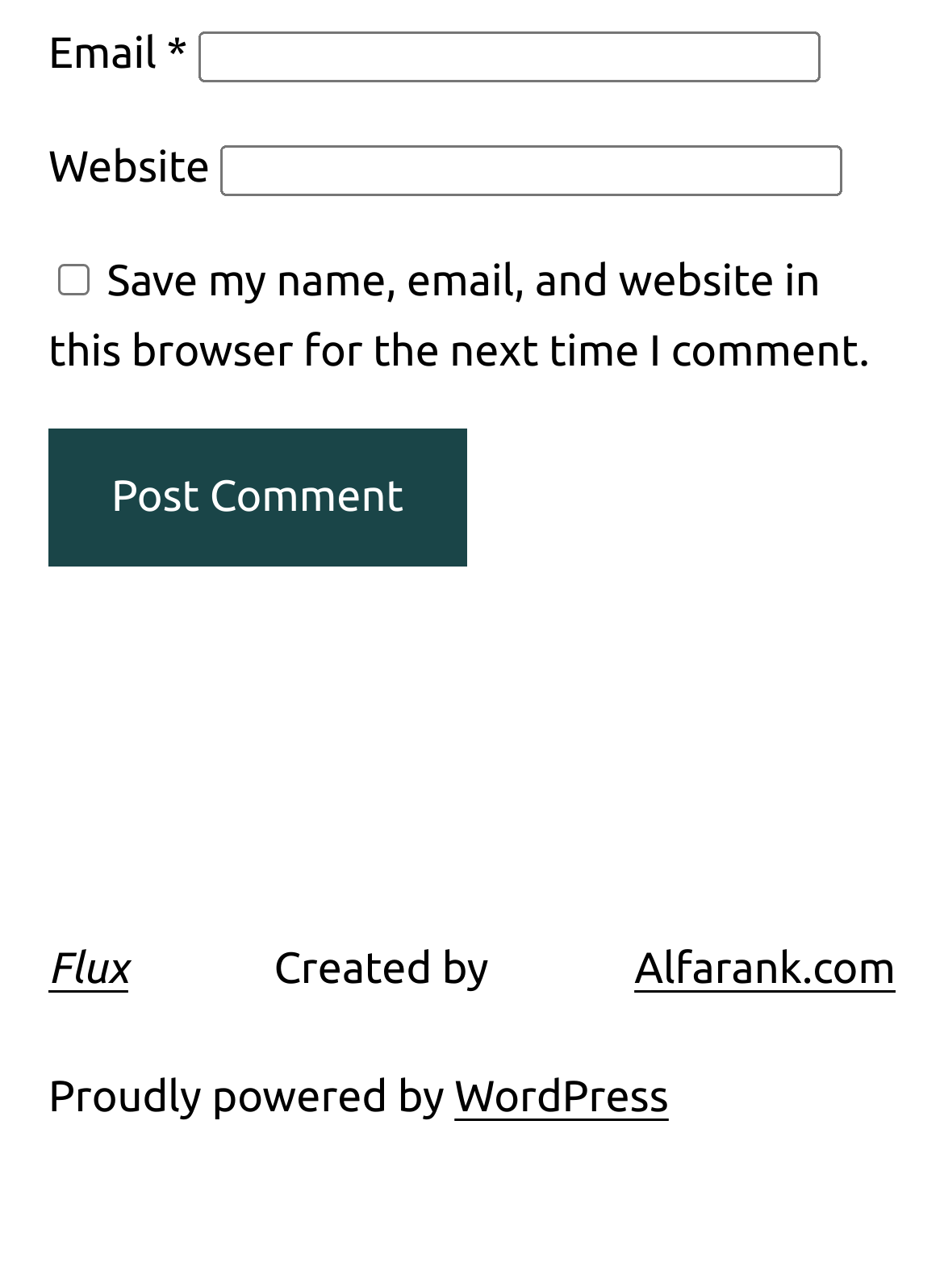What is the action of the button? Based on the screenshot, please respond with a single word or phrase.

Post Comment